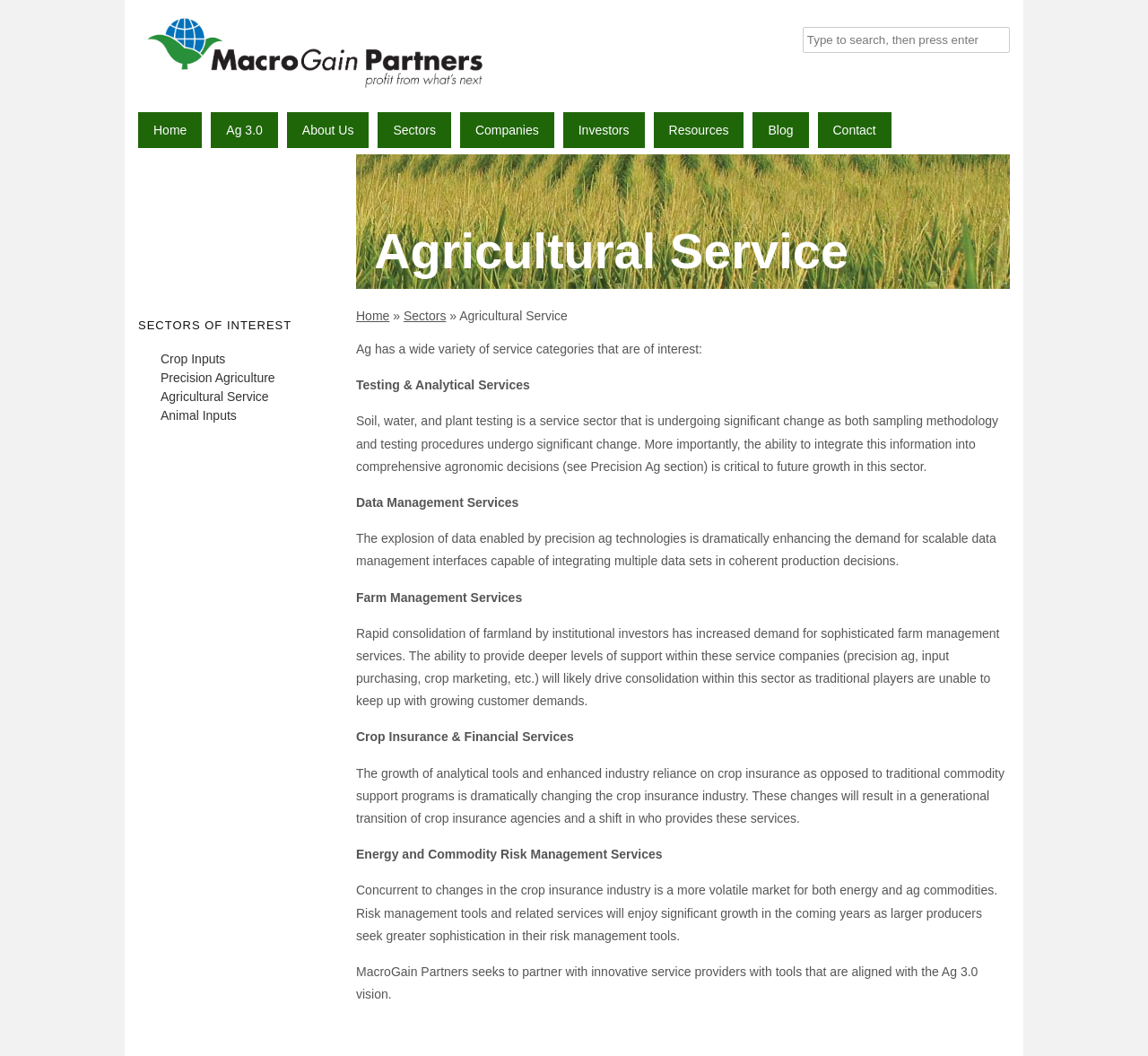Can you find the bounding box coordinates for the element to click on to achieve the instruction: "Read about Testing & Analytical Services"?

[0.31, 0.358, 0.462, 0.371]